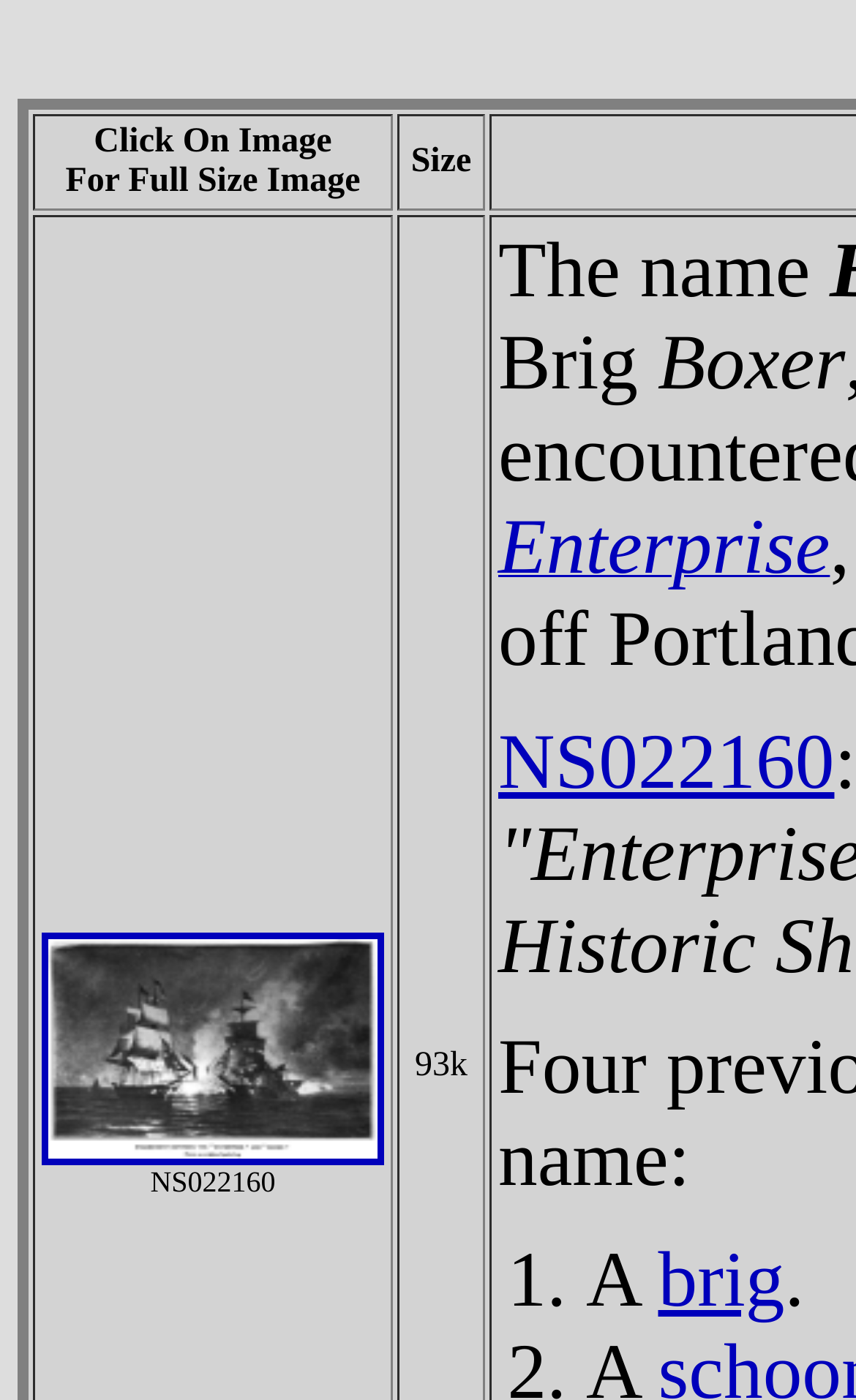What is the text of the static text next to the 'NS022160' link?
We need a detailed and exhaustive answer to the question. Please elaborate.

I found a static text 'NS022160' next to the link 'NS022160', which suggests that the text of the static text is 'NS022160'.